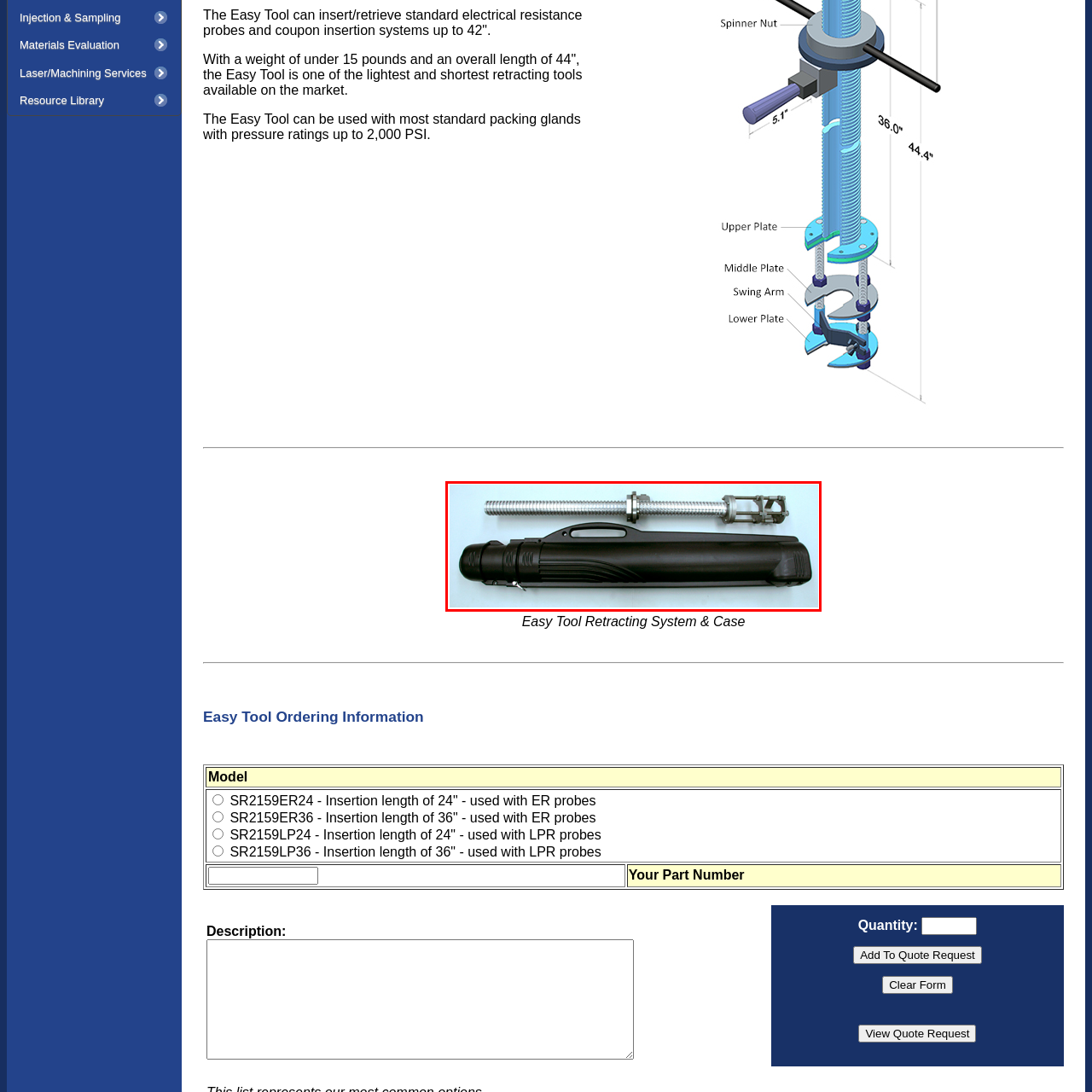Craft a detailed and vivid caption for the image that is highlighted by the red frame.

The image depicts the Easy Tool Retracting System, showcasing its lightweight and compact design. The system includes a streamlined black case designed for easy handling and storage, positioned beneath a silver retracting mechanism made of metal. This mechanism features a coiled structure, indicating its flexibility and functionality. The Easy Tool's design emphasizes efficiency, making it suitable for use with standard packing glands and capable of handling pressure ratings up to 2,000 PSI. This innovative tool is ideal for various applications, enhancing usability in any workspace.